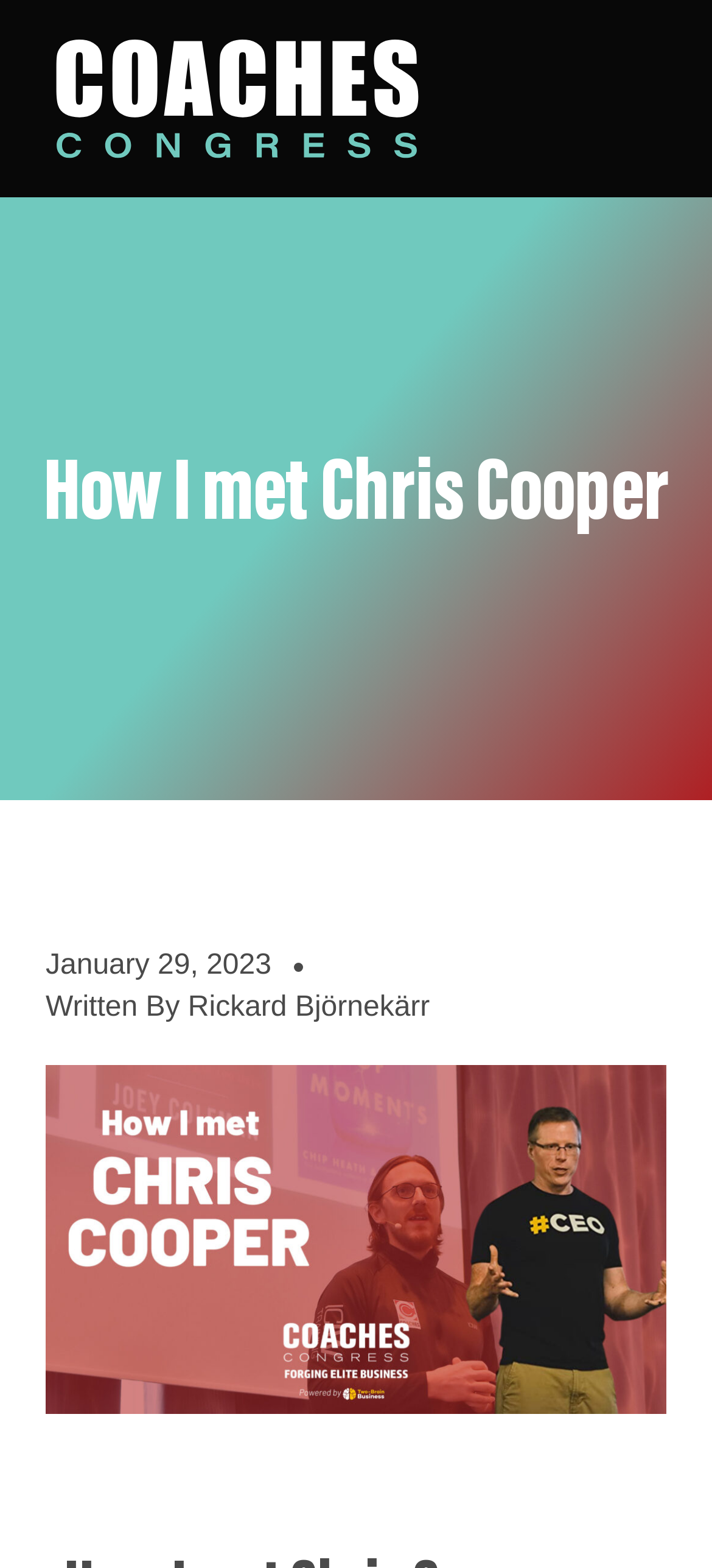Construct a thorough caption encompassing all aspects of the webpage.

The webpage is about the story of how the author met Chris Cooper. At the top, there is a link on the left side, taking up about half of the width. Below this link, there is a prominent heading that spans almost the entire width, stating the title "How I met Chris Cooper". 

On the left side, below the heading, there is a link showing the date "January 29, 2023", accompanied by a time element. Next to the date, there is a text "Written By" followed by the author's name "Rickard Björnekärr". 

At the bottom, there is a large figure or image that occupies most of the width, taking up about a quarter of the page's height.